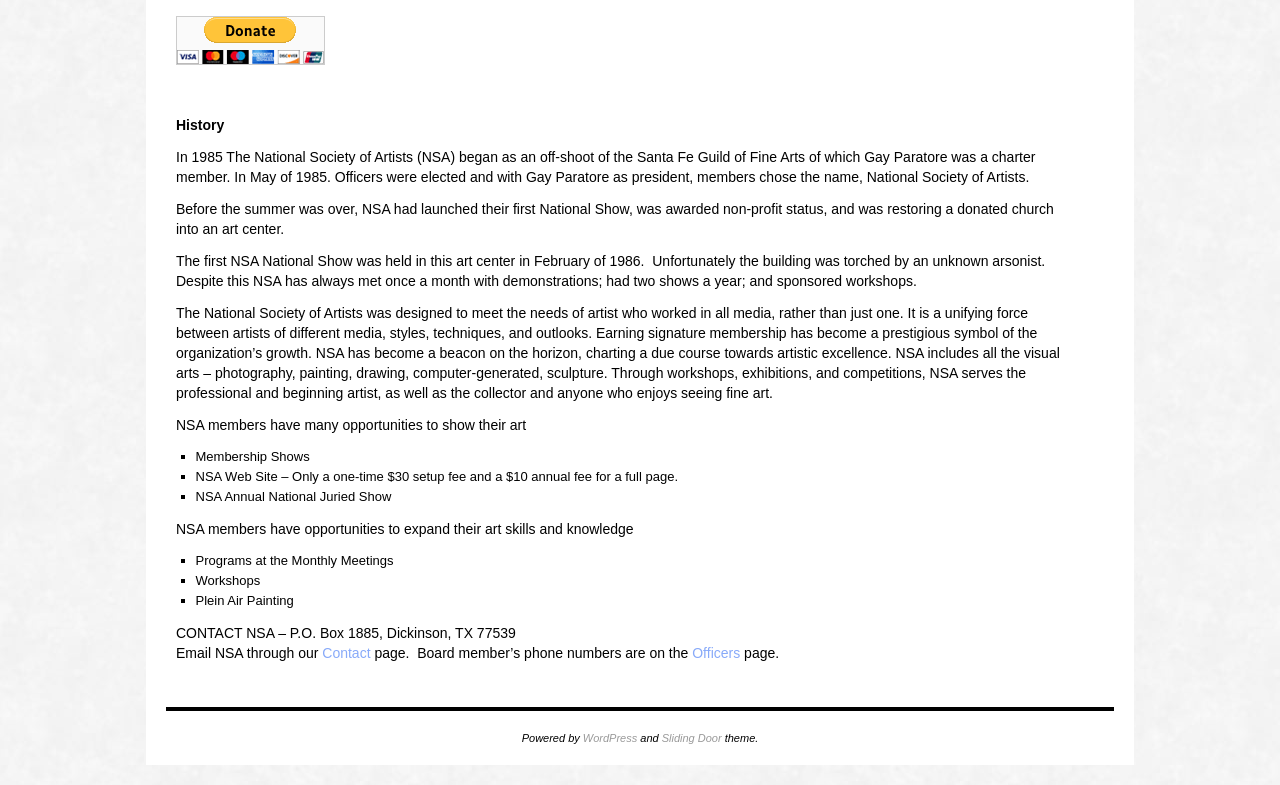Find the bounding box coordinates for the HTML element described in this sentence: "Publications by staff". Provide the coordinates as four float numbers between 0 and 1, in the format [left, top, right, bottom].

None